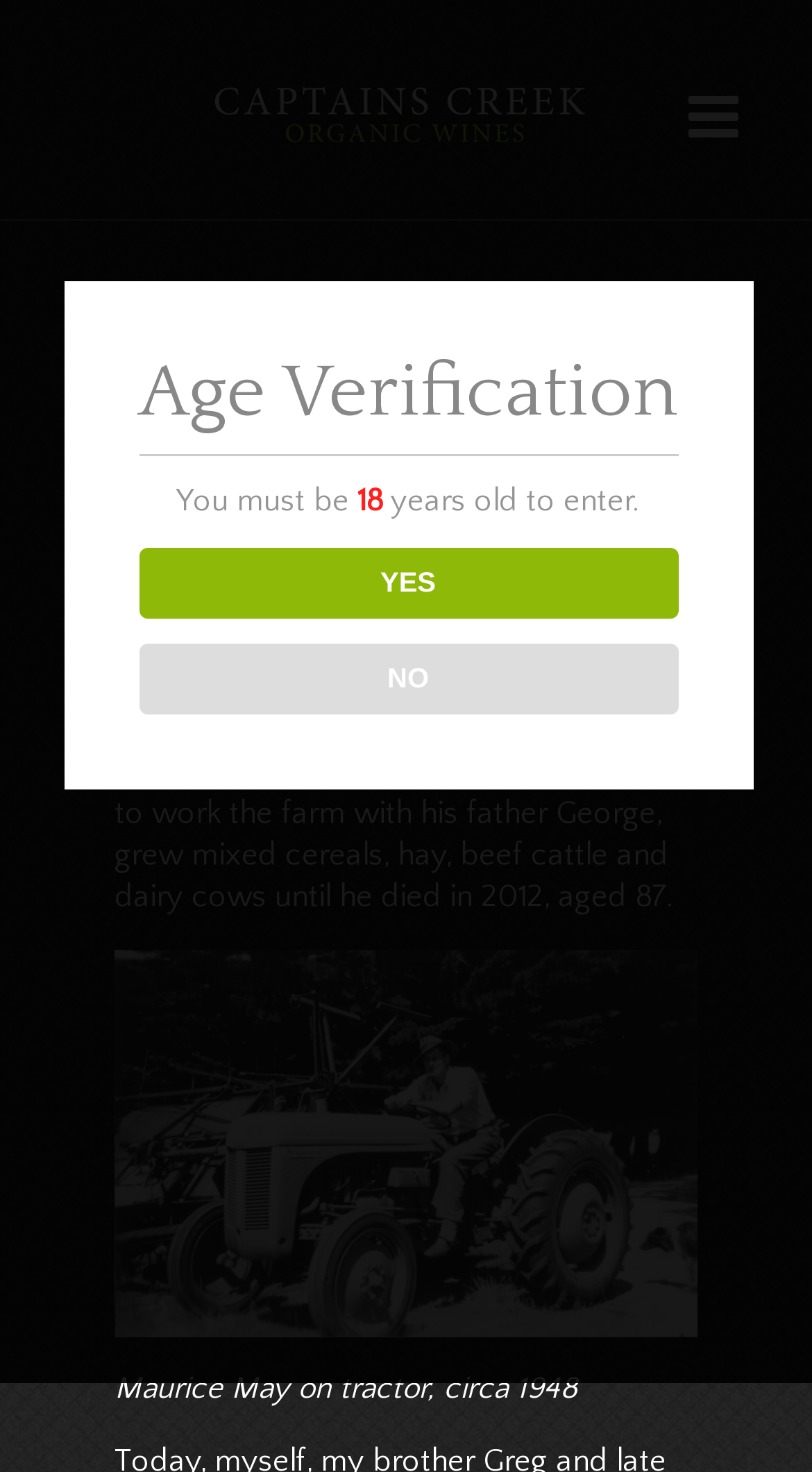From the element description July 2023, predict the bounding box coordinates of the UI element. The coordinates must be specified in the format (top-left x, top-left y, bottom-right x, bottom-right y) and should be within the 0 to 1 range.

None